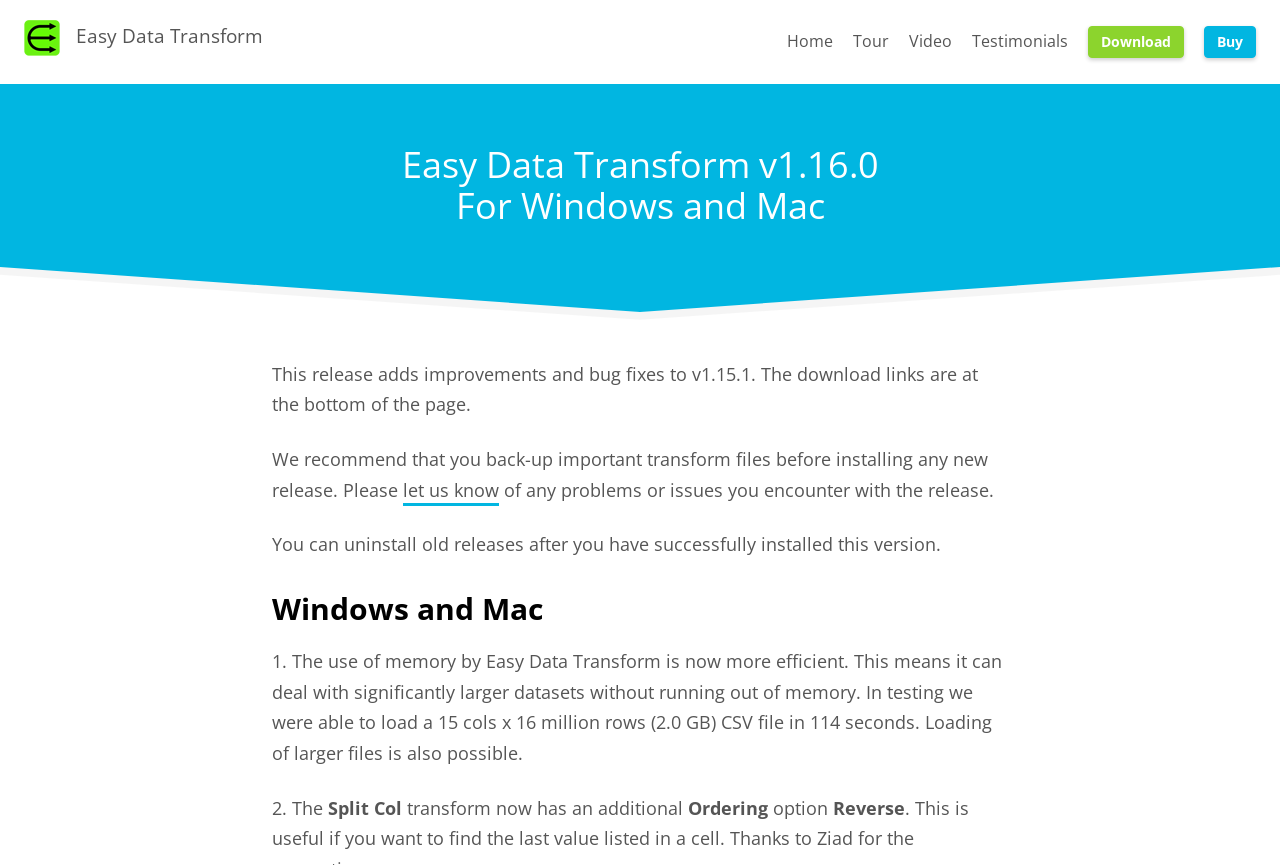Determine the bounding box coordinates of the clickable element to achieve the following action: 'Click the 'let us know' link'. Provide the coordinates as four float values between 0 and 1, formatted as [left, top, right, bottom].

[0.315, 0.549, 0.39, 0.584]